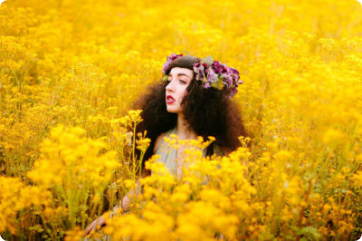What is on the woman's hair?
Provide a thorough and detailed answer to the question.

The woman's dramatic, voluminous hair is adorned with a delicate floral crown that adds an ethereal touch to her appearance, blending fashion and artistry with nature's beauty.